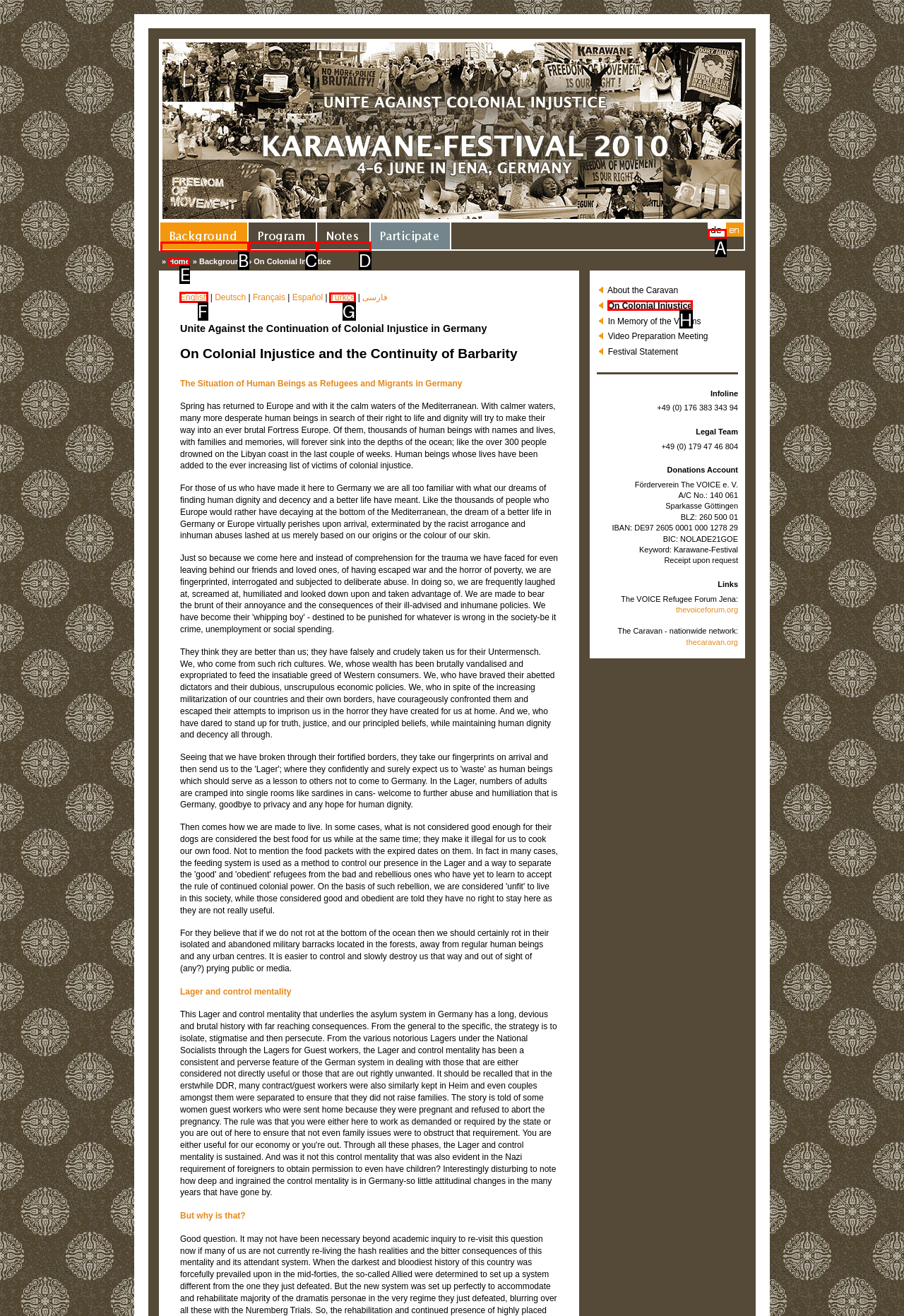Tell me which letter I should select to achieve the following goal: Select the 'English' language option
Answer with the corresponding letter from the provided options directly.

F